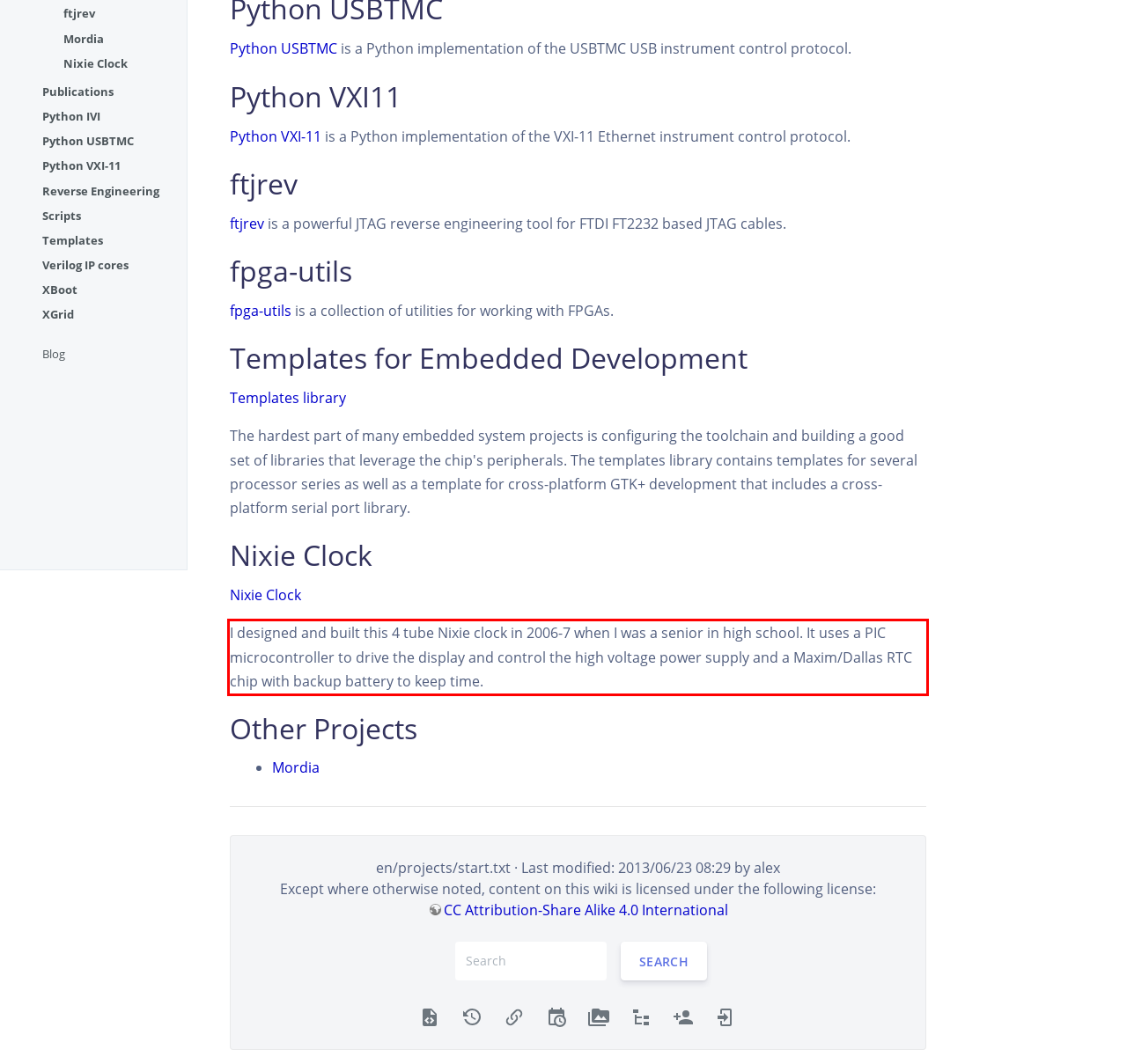You are provided with a screenshot of a webpage featuring a red rectangle bounding box. Extract the text content within this red bounding box using OCR.

I designed and built this 4 tube Nixie clock in 2006-7 when I was a senior in high school. It uses a PIC microcontroller to drive the display and control the high voltage power supply and a Maxim/Dallas RTC chip with backup battery to keep time.